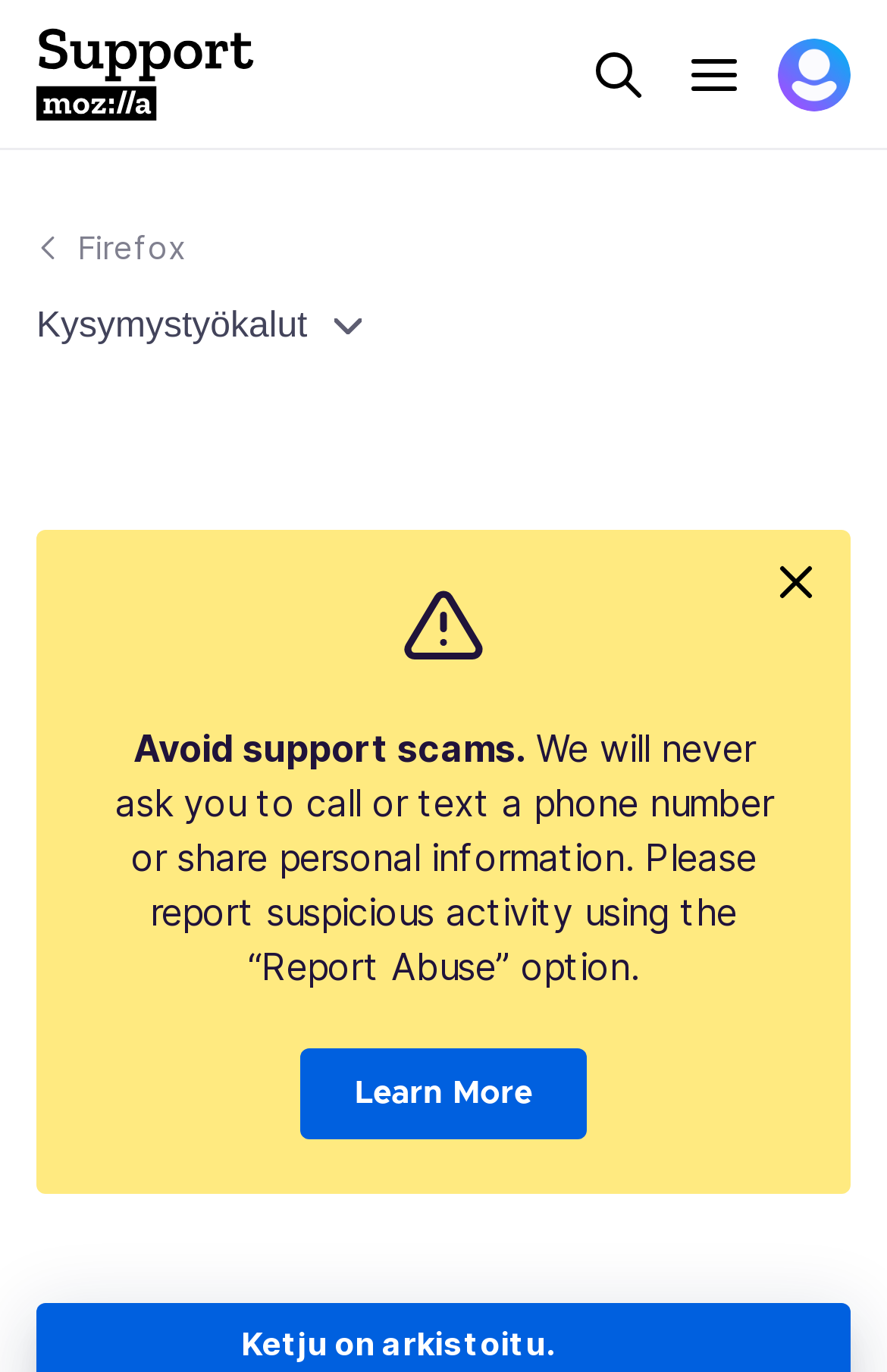Provide the bounding box coordinates for the UI element that is described by this text: "Kysymystyökalut". The coordinates should be in the form of four float numbers between 0 and 1: [left, top, right, bottom].

[0.041, 0.224, 0.959, 0.254]